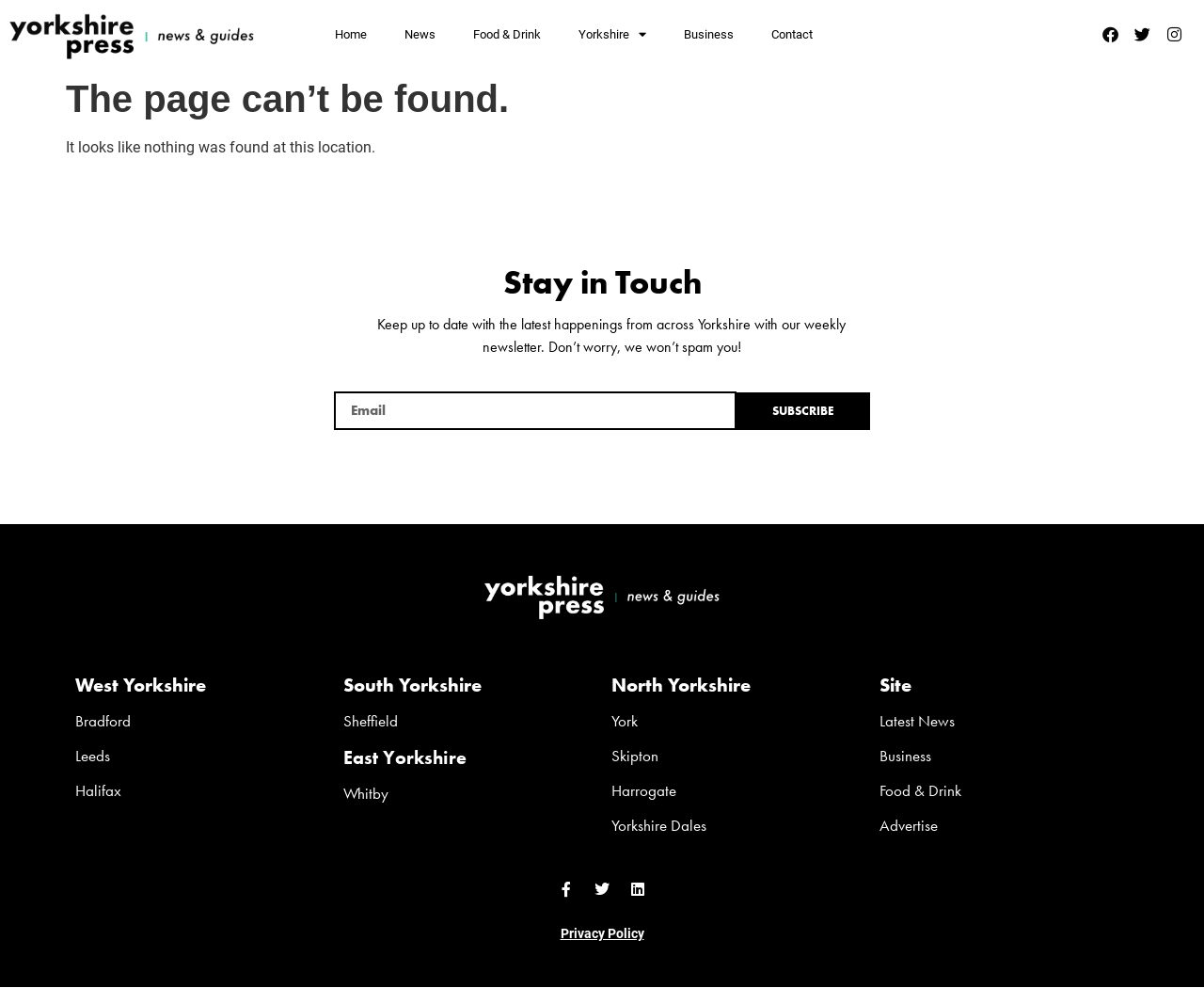Provide a short answer to the following question with just one word or phrase: What is the call-to-action button text?

SUBSCRIBE